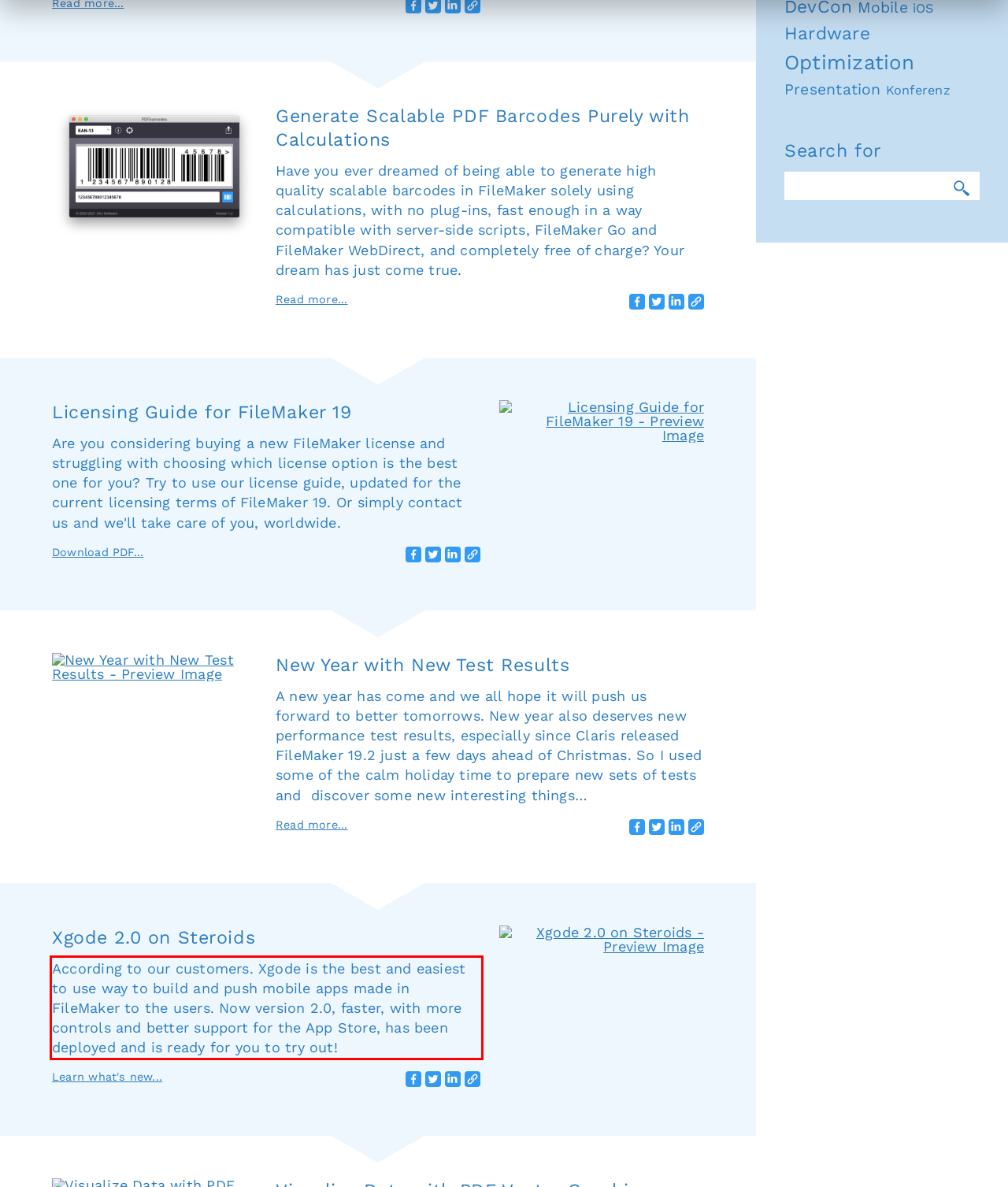You have a screenshot of a webpage where a UI element is enclosed in a red rectangle. Perform OCR to capture the text inside this red rectangle.

According to our customers. Xgode is the best and easiest to use way to build and push mobile apps made in FileMaker to the users. Now version 2.0, faster, with more controls and better support for the App Store, has been deployed and is ready for you to try out!